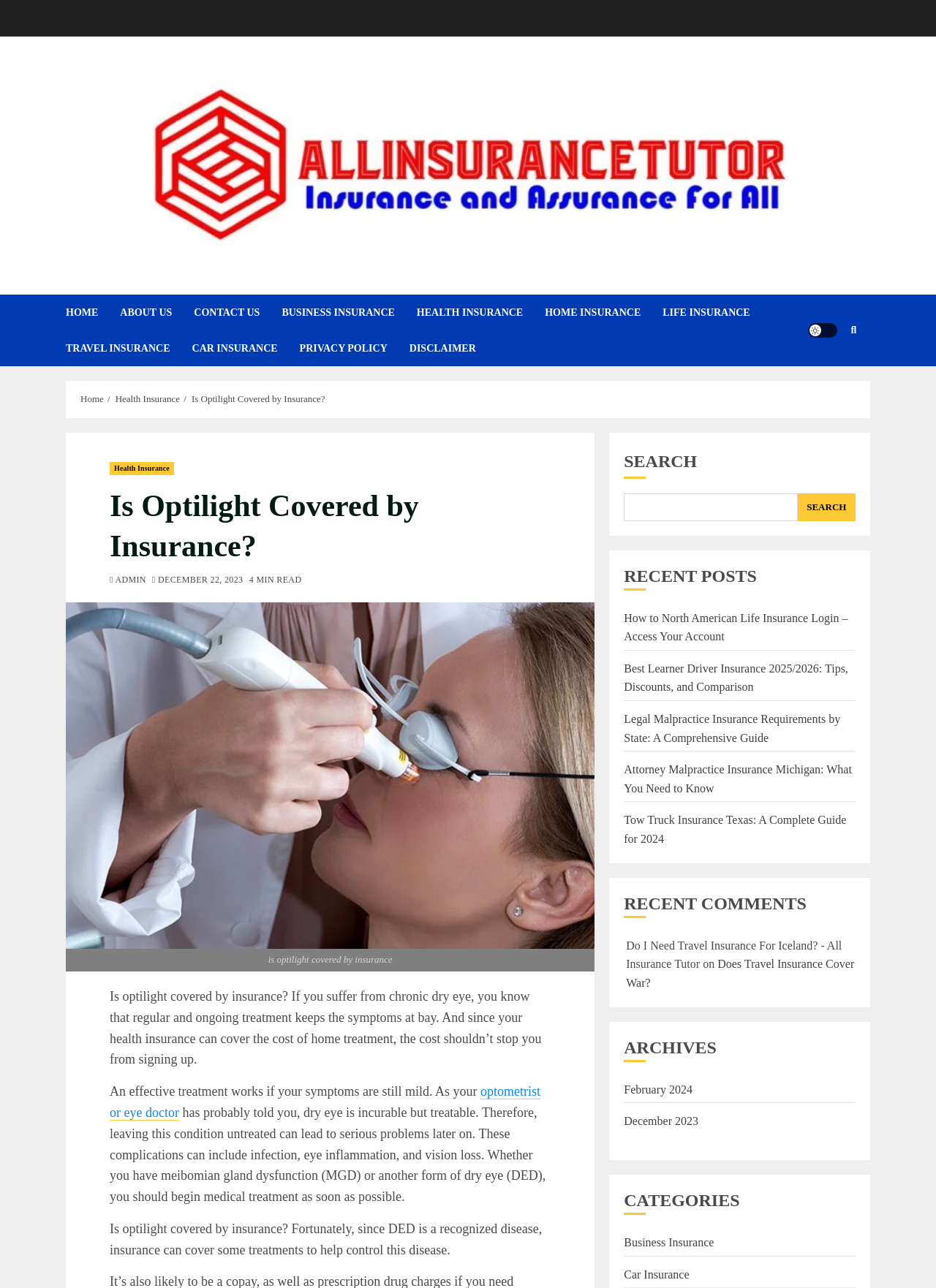Bounding box coordinates are specified in the format (top-left x, top-left y, bottom-right x, bottom-right y). All values are floating point numbers bounded between 0 and 1. Please provide the bounding box coordinate of the region this sentence describes: giving us a call

None